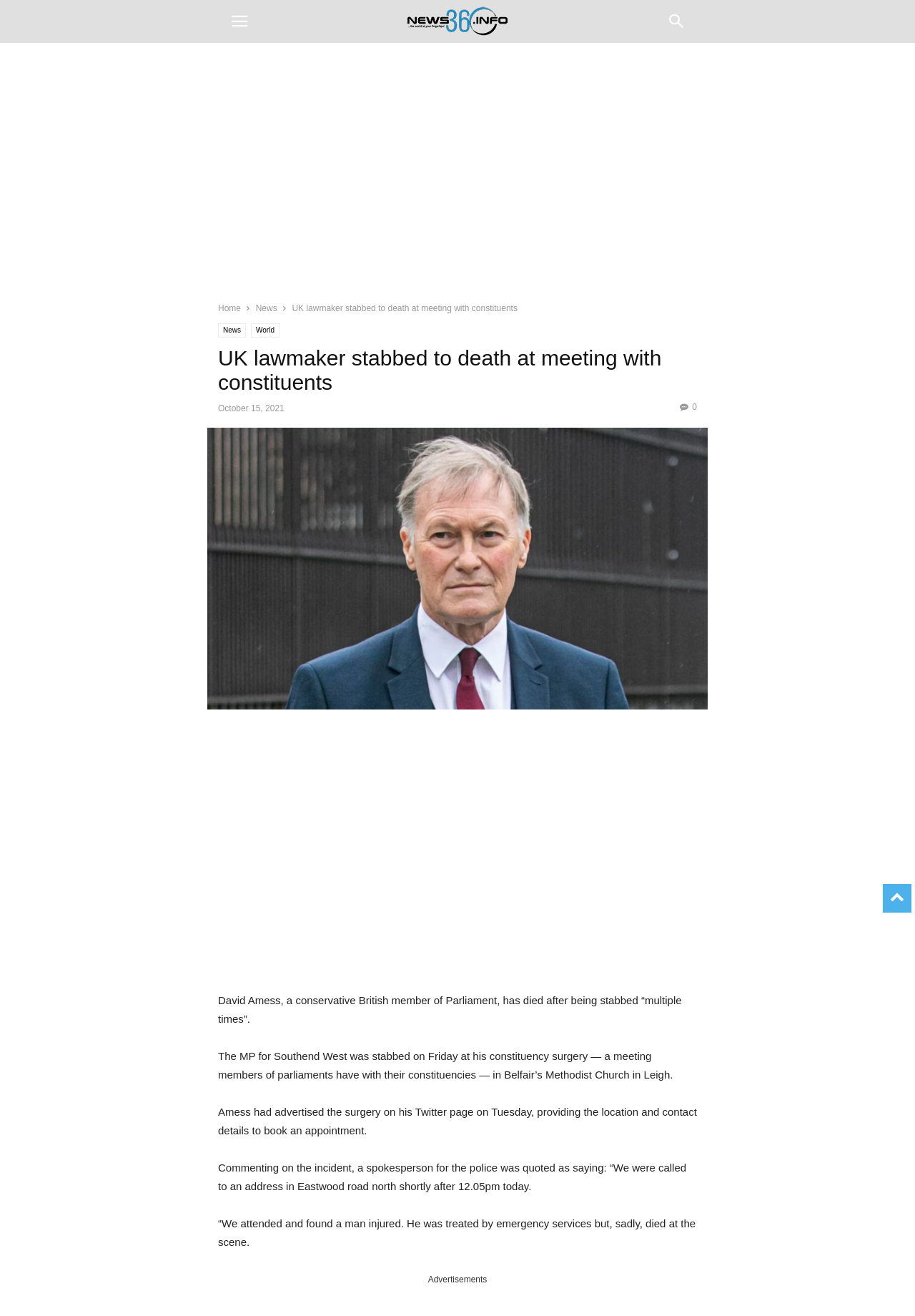Pinpoint the bounding box coordinates for the area that should be clicked to perform the following instruction: "Search for something".

[0.716, 0.0, 0.764, 0.033]